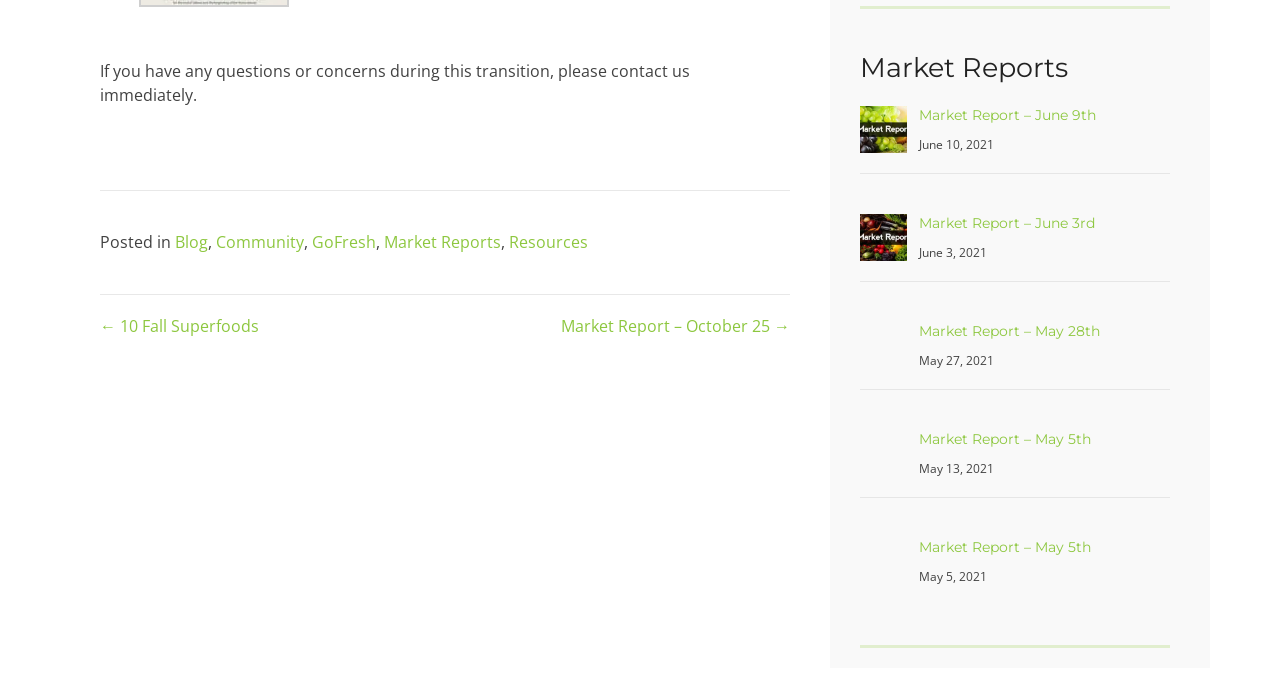Locate the bounding box for the described UI element: "GoFresh". Ensure the coordinates are four float numbers between 0 and 1, formatted as [left, top, right, bottom].

[0.244, 0.339, 0.294, 0.371]